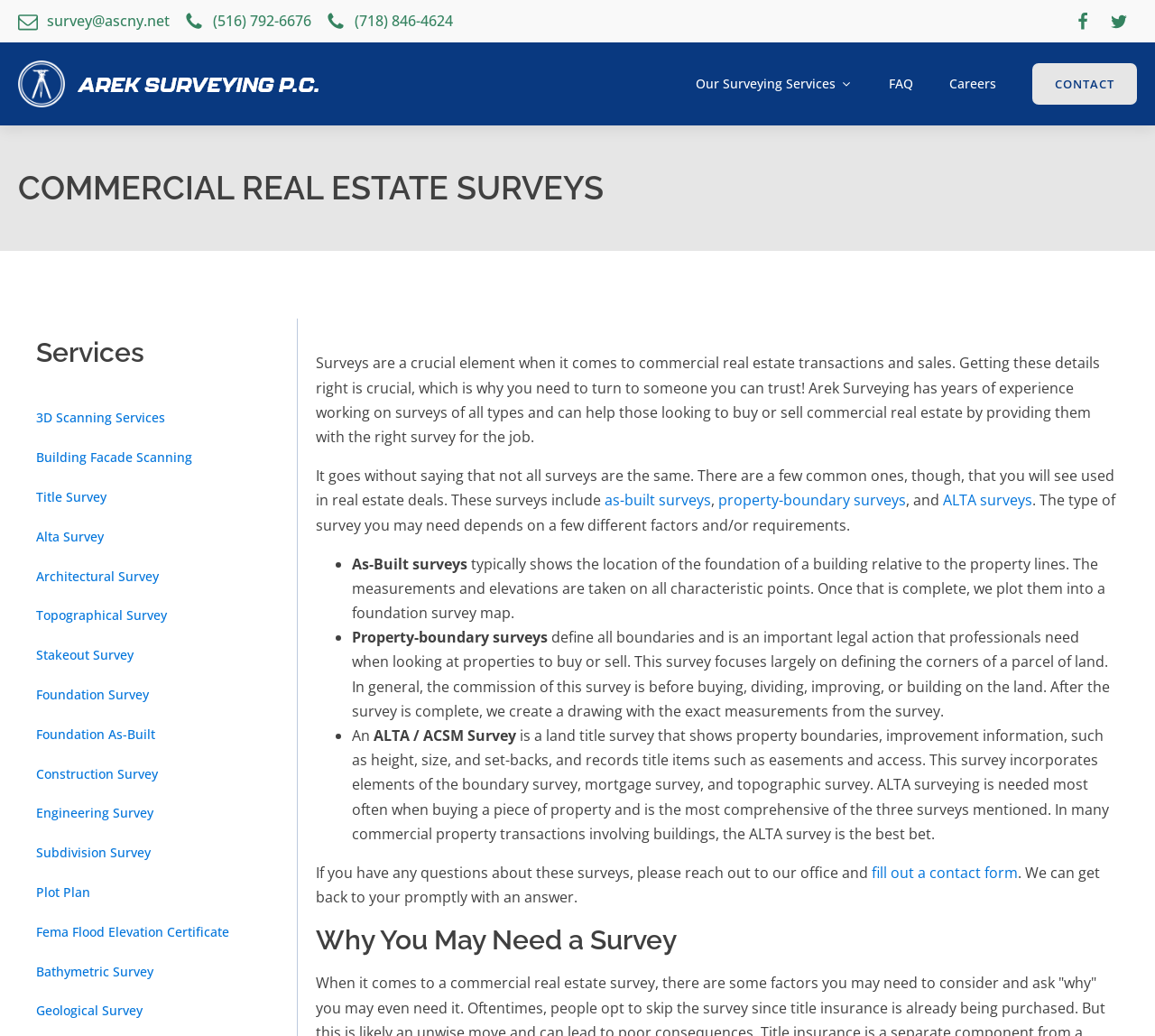What services does Arek Surveying provide?
Answer the question with detailed information derived from the image.

The webpage provides a list of services offered by Arek Surveying, including 3D Scanning Services, Building Facade Scanning, Title Survey, and many others. These services are all related to commercial real estate surveys.